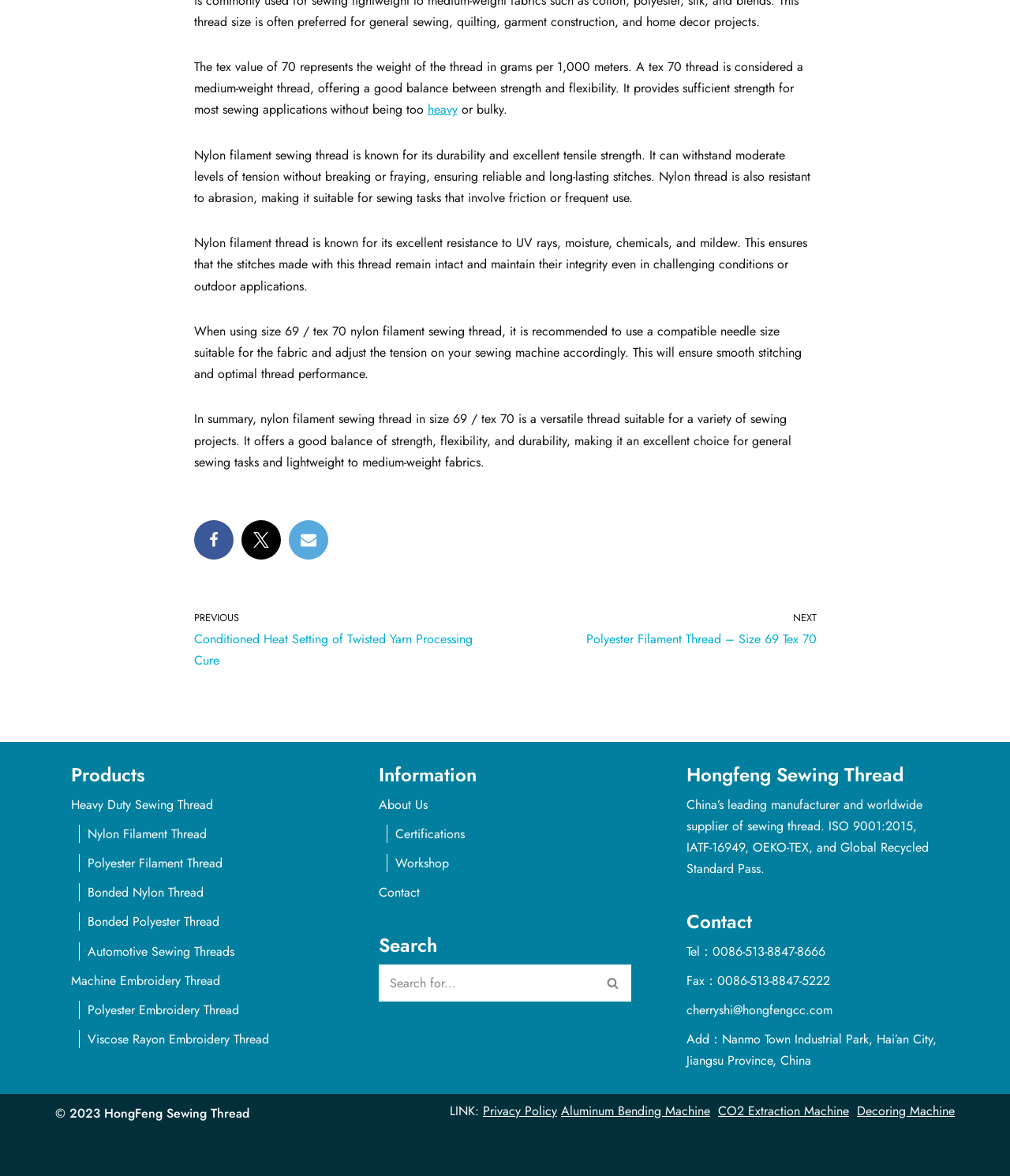From the element description: "Nylon Filament Thread", extract the bounding box coordinates of the UI element. The coordinates should be expressed as four float numbers between 0 and 1, in the order [left, top, right, bottom].

[0.078, 0.701, 0.205, 0.717]